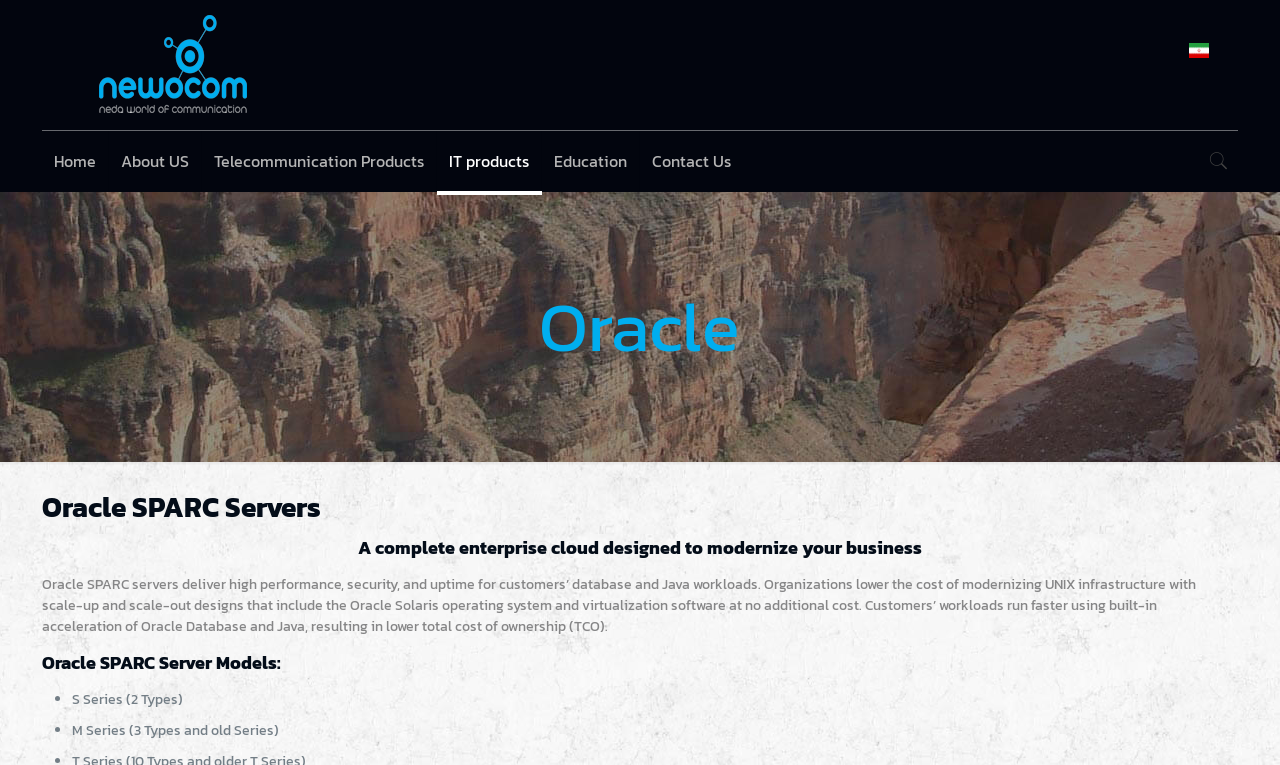Provide the bounding box coordinates in the format (top-left x, top-left y, bottom-right x, bottom-right y). All values are floating point numbers between 0 and 1. Determine the bounding box coordinate of the UI element described as: Telecommunication Products

[0.158, 0.171, 0.342, 0.25]